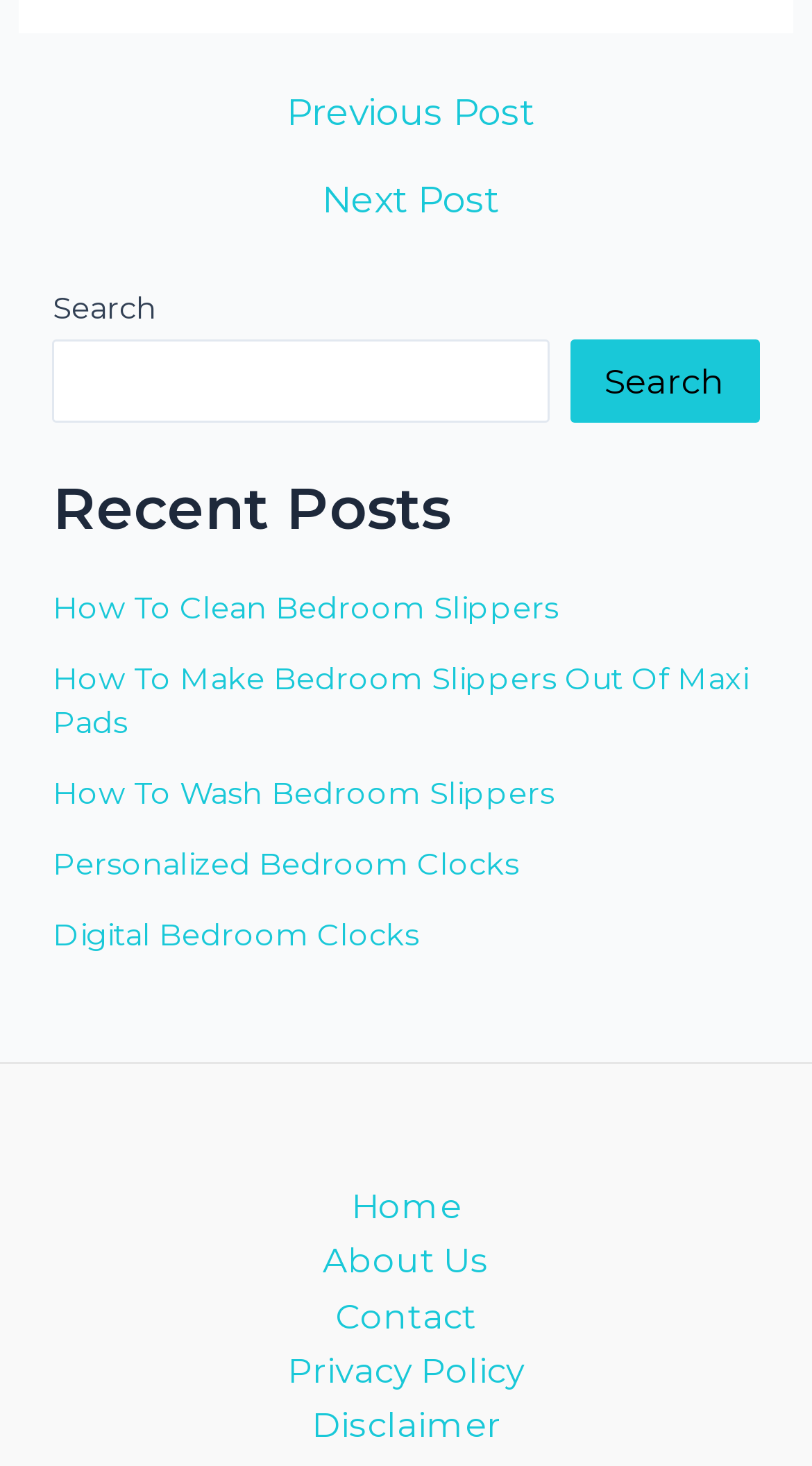Determine the bounding box coordinates for the clickable element required to fulfill the instruction: "Read 'How To Clean Bedroom Slippers'". Provide the coordinates as four float numbers between 0 and 1, i.e., [left, top, right, bottom].

[0.065, 0.402, 0.688, 0.427]